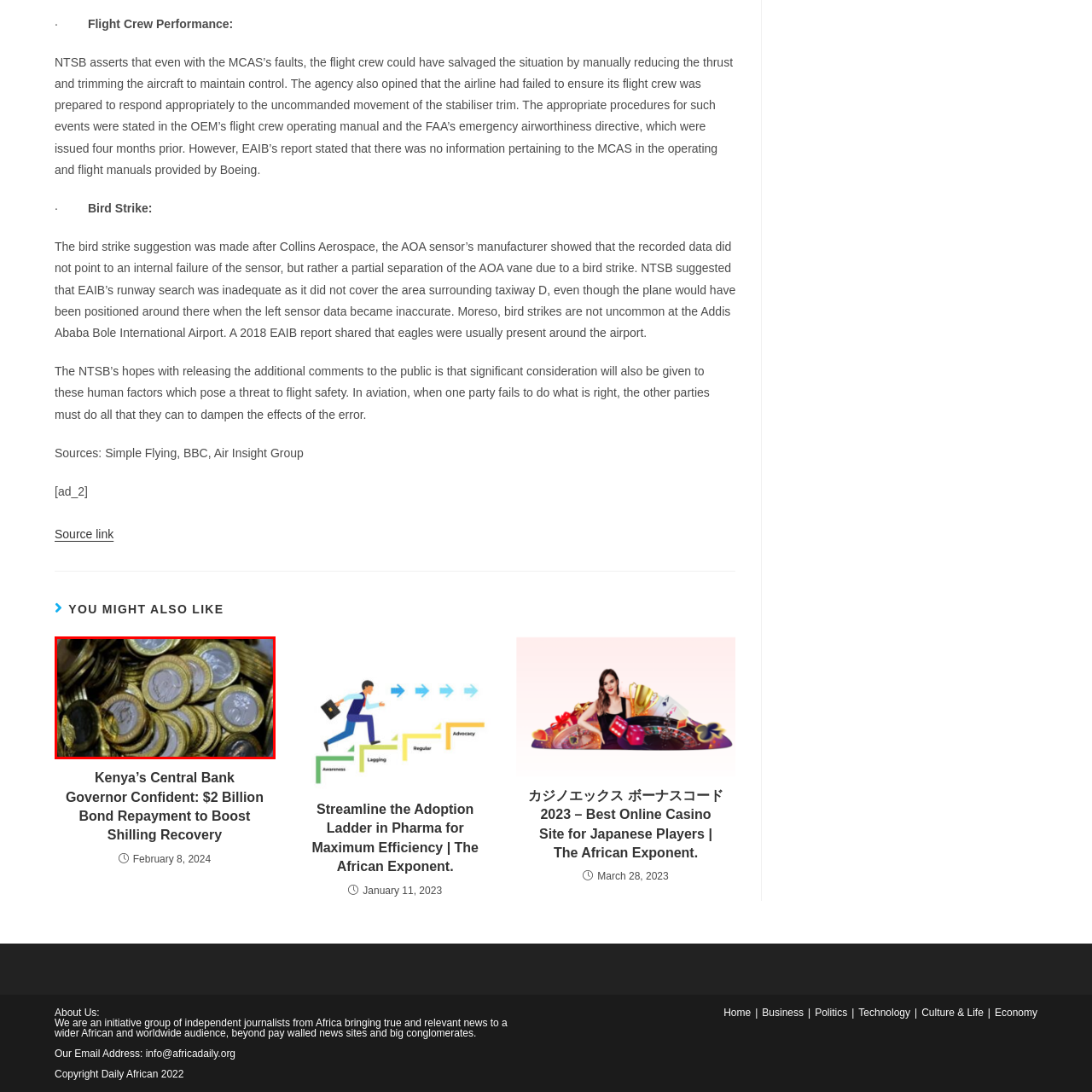Look closely at the section within the red border and give a one-word or brief phrase response to this question: 
Are the coins stacked in a neat arrangement?

No